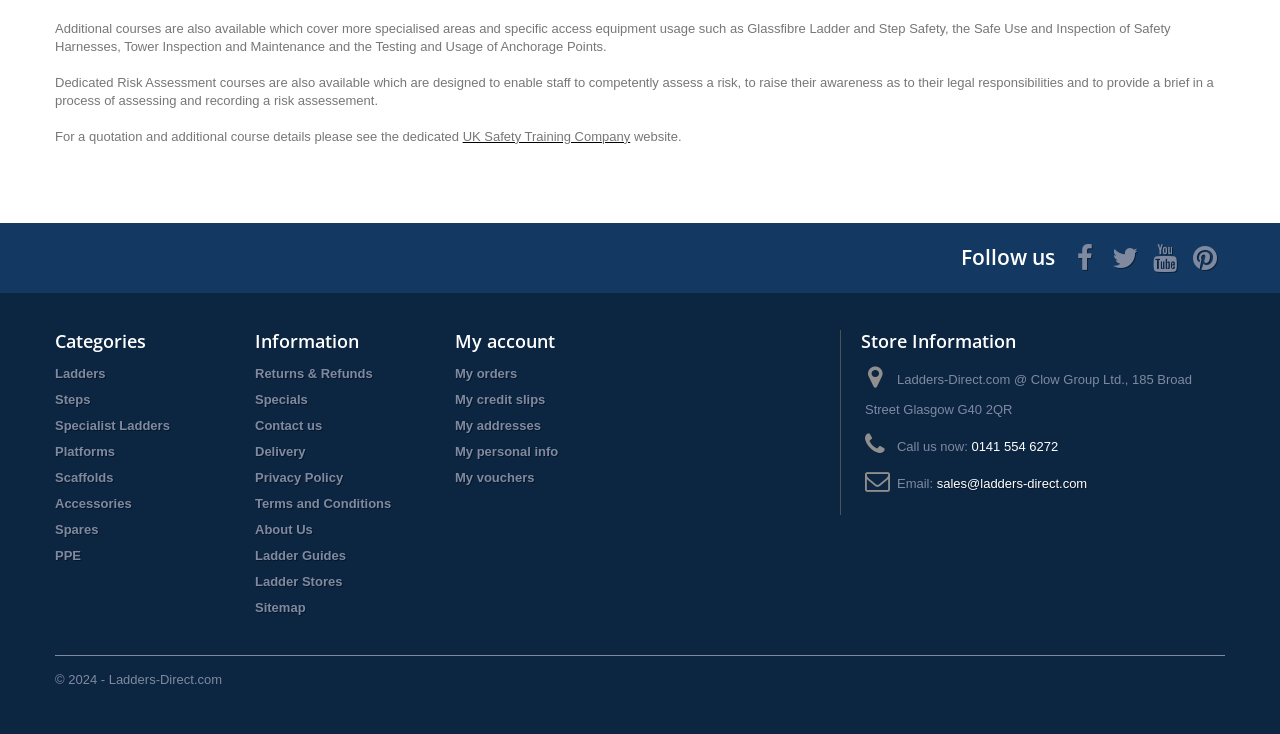Can you give a comprehensive explanation to the question given the content of the image?
What is the company's physical address?

The webpage provides the company's physical address, which is Ladders-Direct.com @ Clow Group Ltd., 185 Broad Street Glasgow G40 2QR.